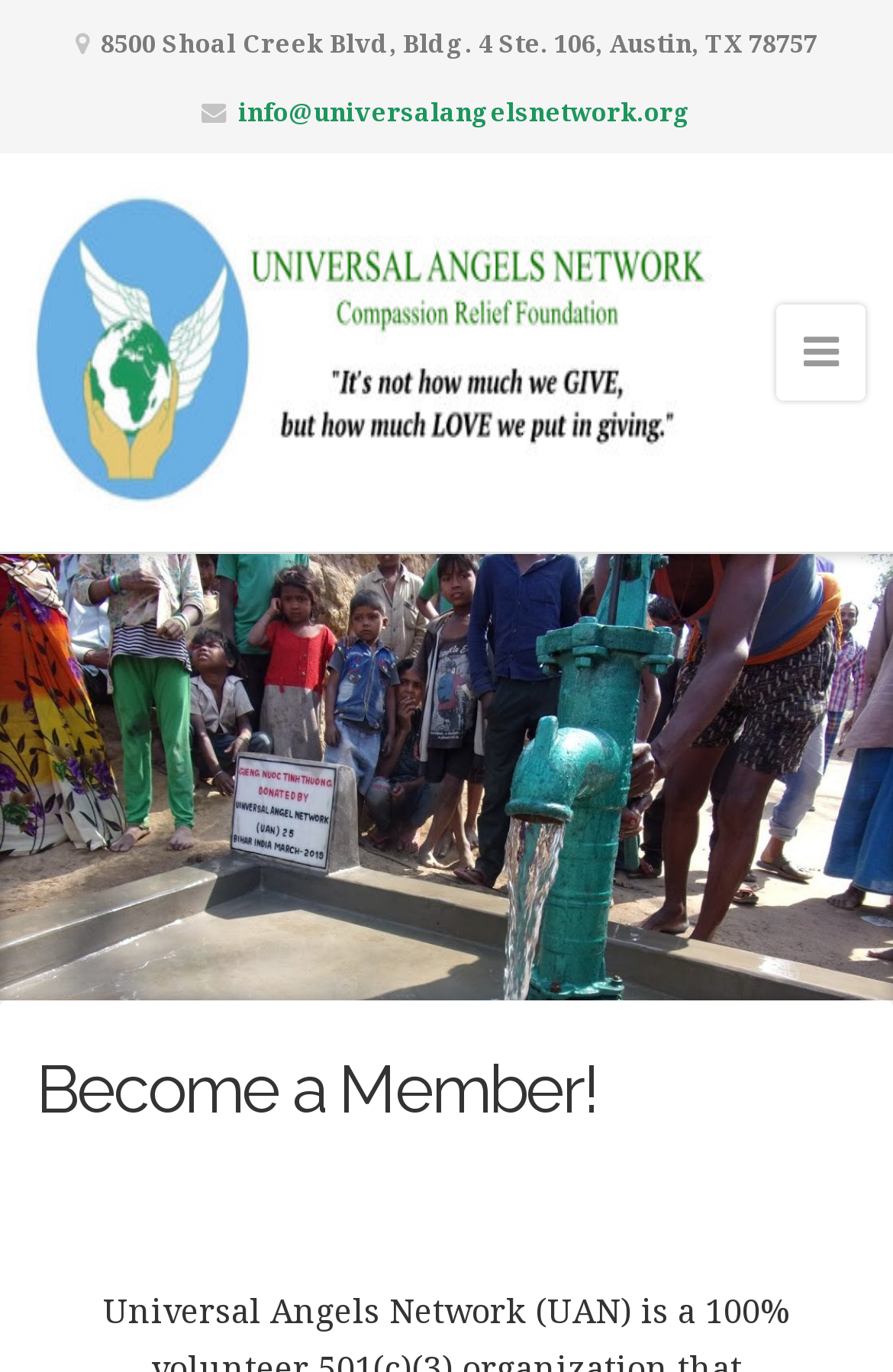Find the UI element described as: "alt="Universal Angels Network"" and predict its bounding box coordinates. Ensure the coordinates are four float numbers between 0 and 1, [left, top, right, bottom].

[0.031, 0.132, 0.8, 0.382]